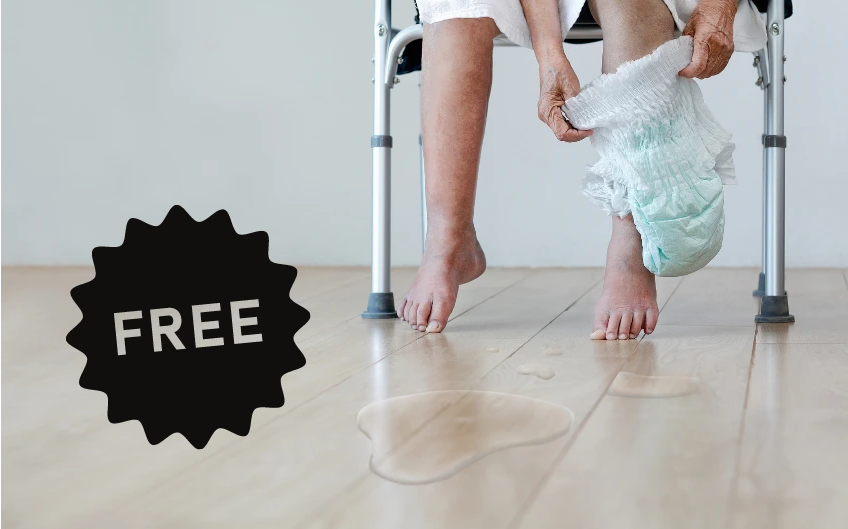Refer to the image and answer the question with as much detail as possible: What is the person holding in their hand?

The person in the image is preparing to put on an incontinence product, and one hand is holding the product, indicating that it is the object being handled.